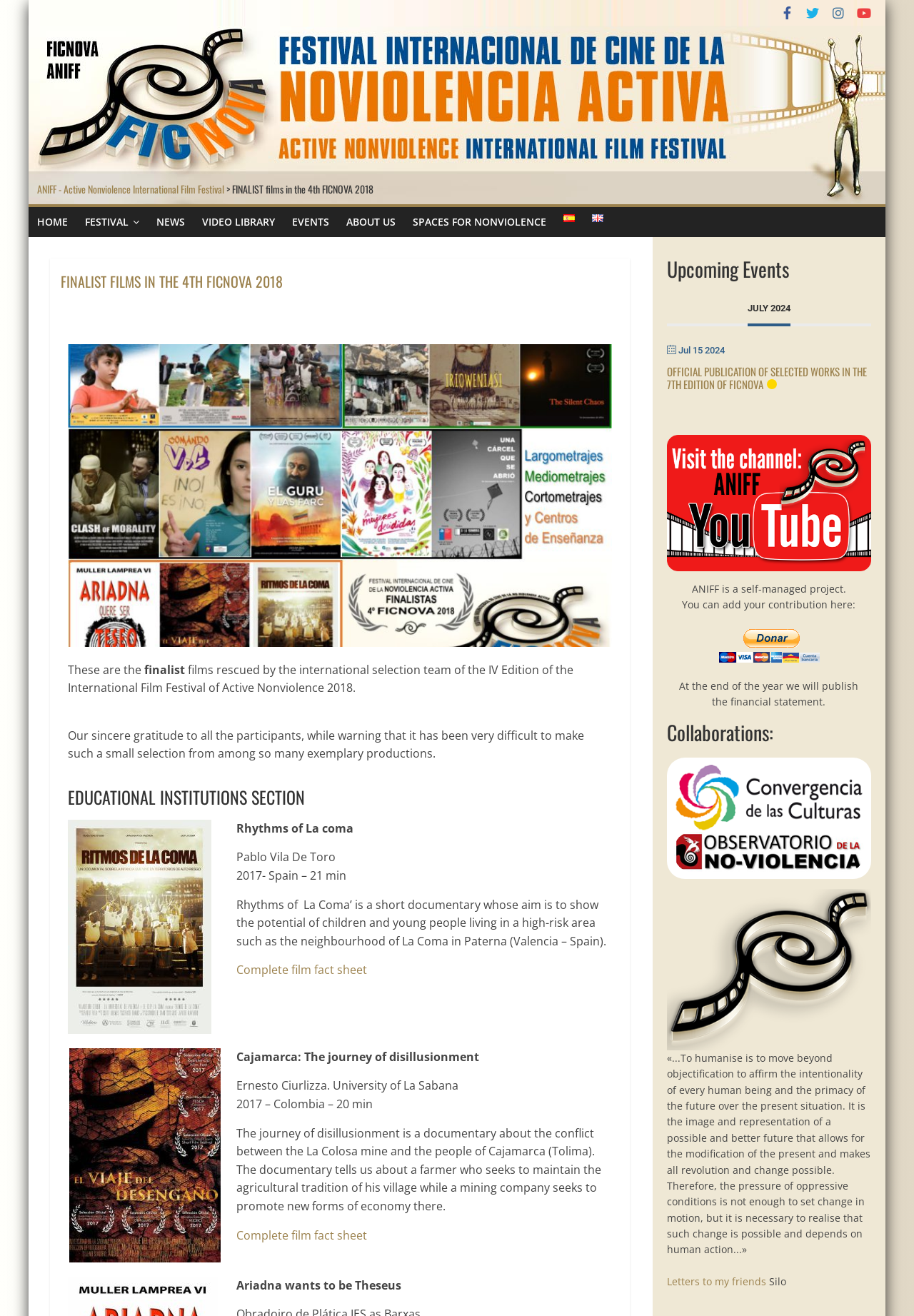Give a detailed explanation of the elements present on the webpage.

The webpage is about the finalist films of the 4th FICNOVA 2018, an international film festival focused on active nonviolence. At the top, there are several social media links and a logo of the festival. Below the logo, there is a navigation menu with links to different sections of the website, including "HOME", "FESTIVAL", "NEWS", "VIDEO LIBRARY", "EVENTS", "ABOUT US", and "SPACES FOR NONVIOLENCE". The language of the website can be switched between Spanish and English.

The main content of the webpage is divided into two sections. The first section is an introduction to the finalist films, with a heading "FINALIST FILMS IN THE 4TH FICNOVA 2018" and a brief description of the selection process. Below the introduction, there are two film entries, each with a title, director, and country of origin, as well as a brief summary and a link to a complete film fact sheet. The first film is "Rhythms of La coma" from Spain, and the second film is "Cajamarca: The journey of disillusionment" from Colombia.

The second section is about upcoming events, with a heading "Upcoming Events" and a list of events, including the official publication of selected works in the 7th edition of FICNOVA. There is also a section about collaborations, with links to partner organizations, and a section about donations, with a button to donate using PayPal.

At the bottom of the webpage, there is a quote about humanizing and revolution, and a link to "Letters to my friends" by Silo. The webpage also features several images, including logos of the festival and its partners, as well as a banner with the festival's slogan.